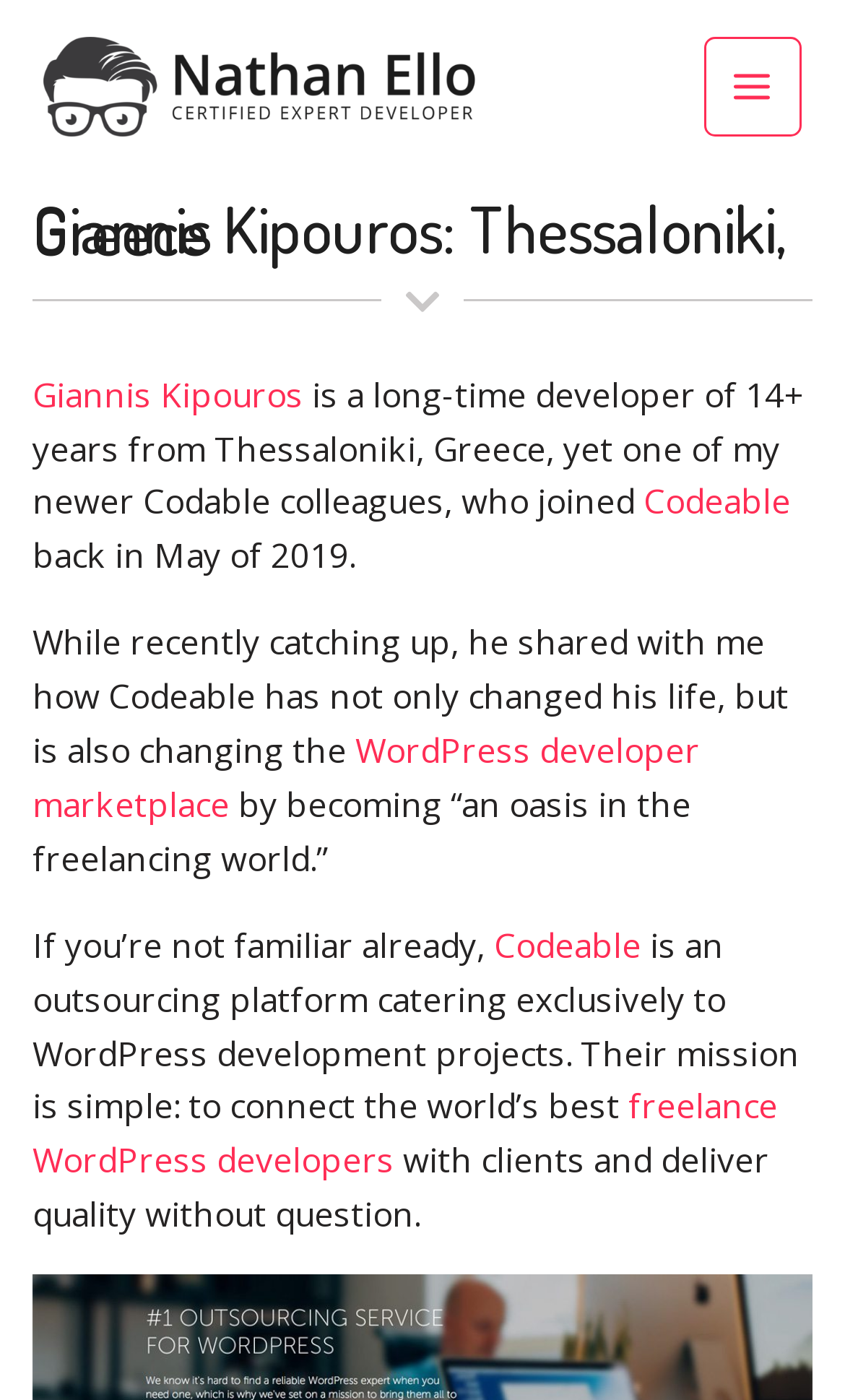What is Giannis Kipouros' profession?
Please answer the question with a detailed response using the information from the screenshot.

Based on the webpage content, Giannis Kipouros is introduced as a certified expert WordPress developer from Greece, which indicates his profession.